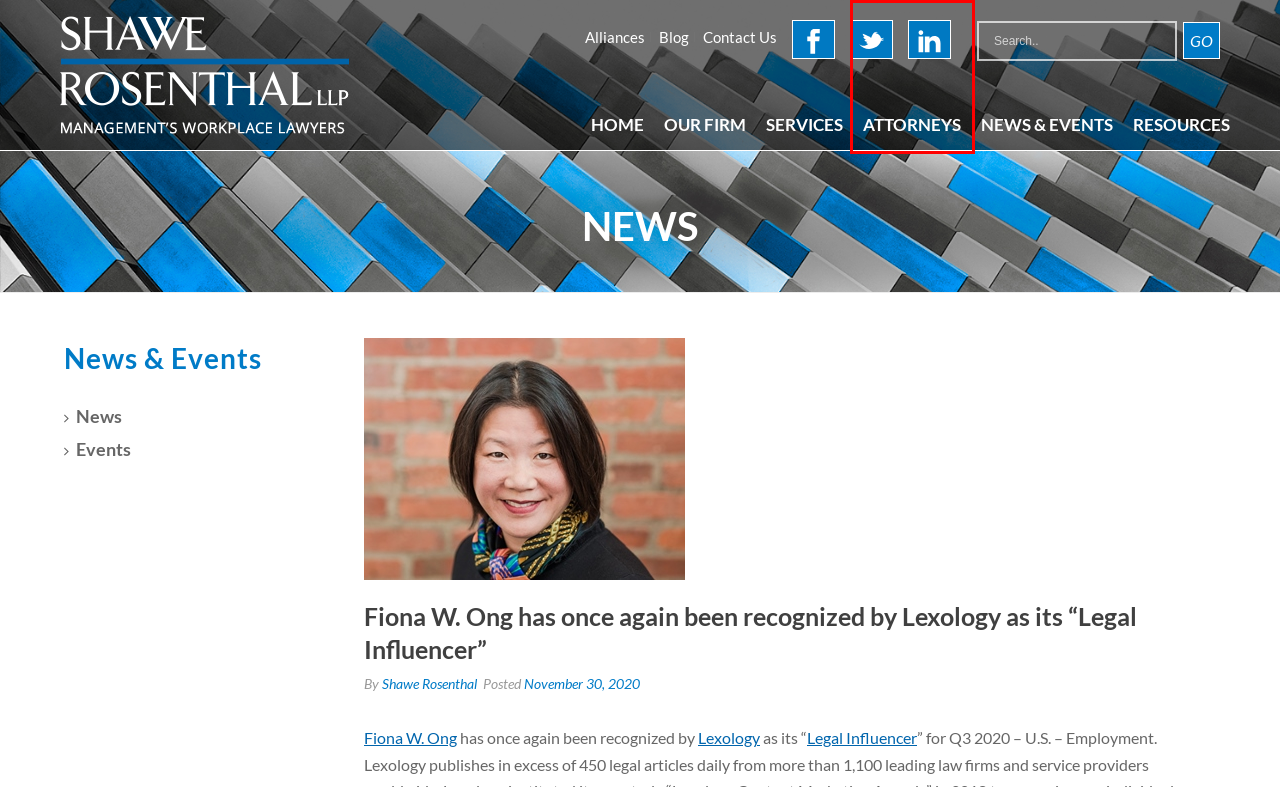Look at the screenshot of a webpage where a red rectangle bounding box is present. Choose the webpage description that best describes the new webpage after clicking the element inside the red bounding box. Here are the candidates:
A. Contact Us - Shawe Rosenthal LLP
B. Resources - Shawe Rosenthal LLP
C. Shawe Rosenthal, Author at Shawe Rosenthal LLP
D. 404-page - Shawe Rosenthal LLP
E. Alliances - Shawe Rosenthal LLP
F. Attorneys - Shawe Rosenthal LLP
G. Lexology
H. Fiona W. Ong - Shawe Rosenthal LLP

F